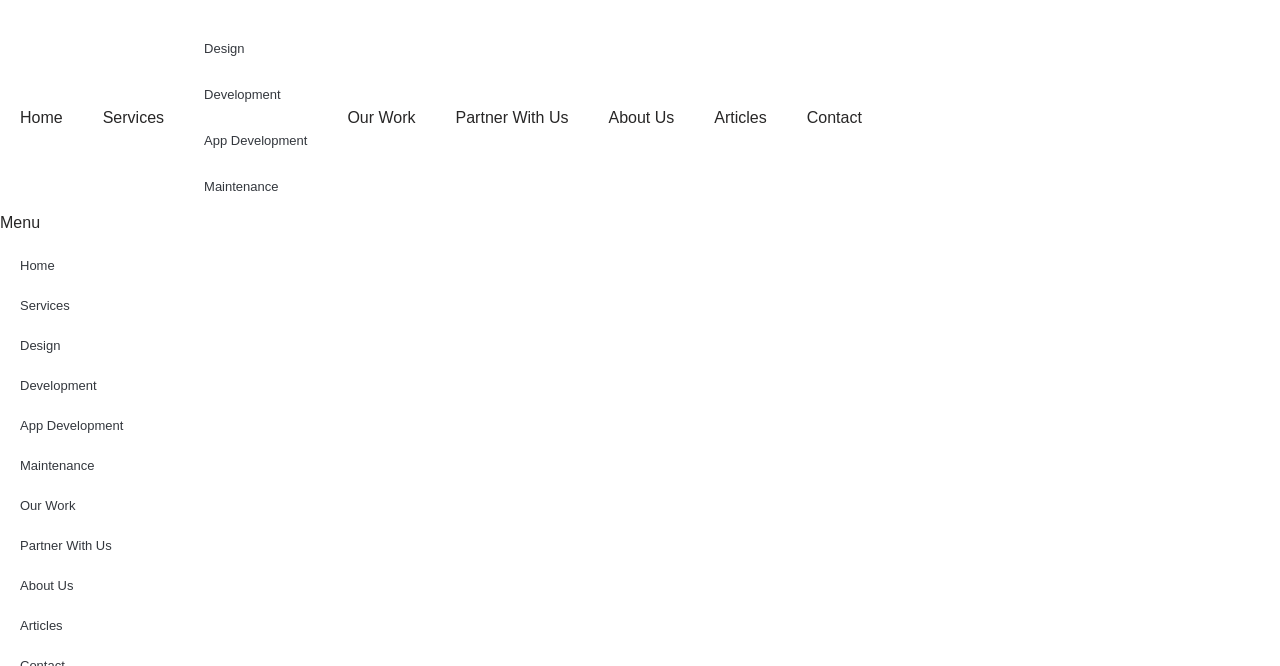Based on the element description, predict the bounding box coordinates (top-left x, top-left y, bottom-right x, bottom-right y) for the UI element in the screenshot: About Us

[0.0, 0.85, 1.0, 0.91]